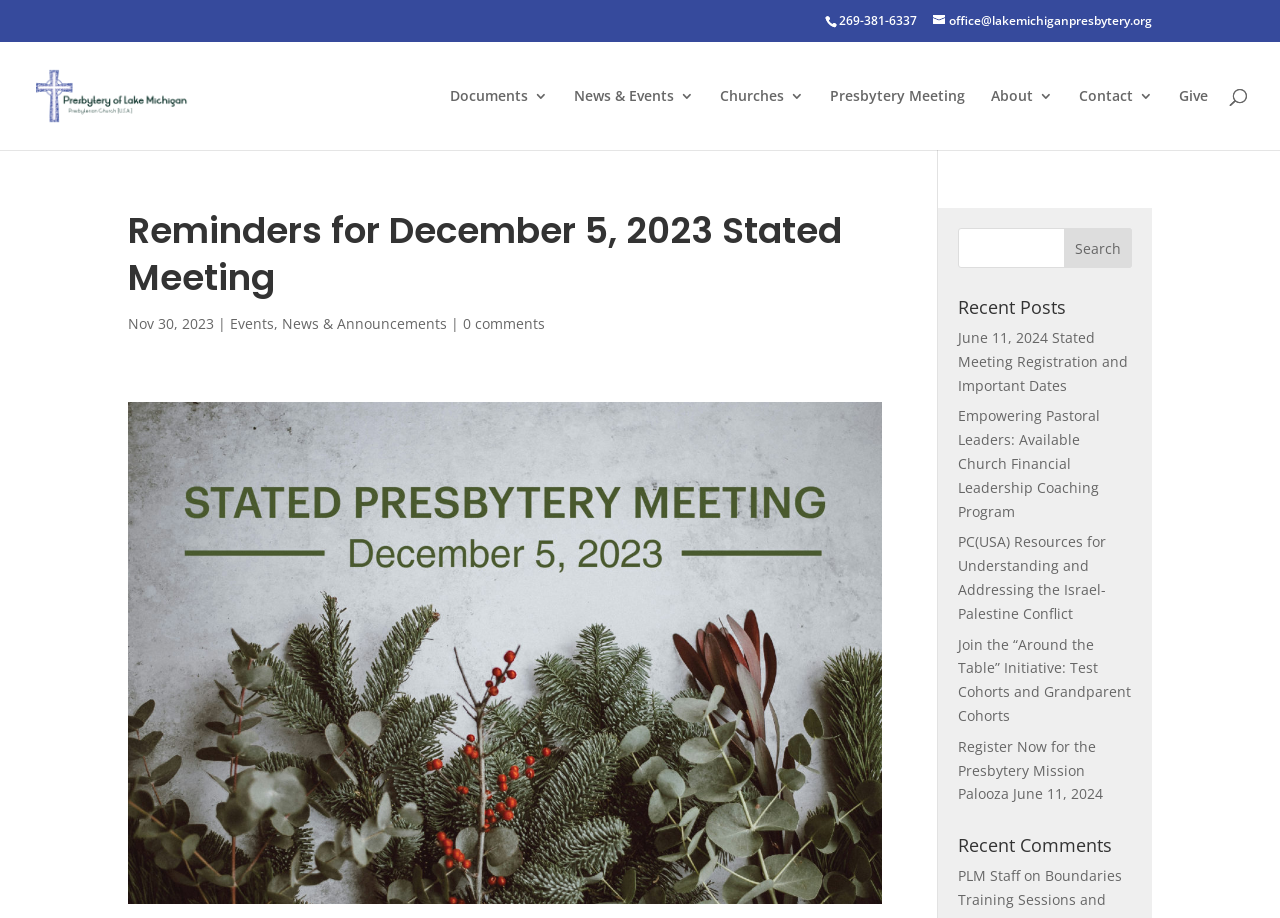What is the purpose of the search box?
Provide a thorough and detailed answer to the question.

I found the search box by looking at the searchbox element with the bounding box coordinates [0.053, 0.045, 0.953, 0.047] which contains the text 'Search for:' and a textbox element with the bounding box coordinates [0.749, 0.248, 0.884, 0.292] which allows users to input their search query.